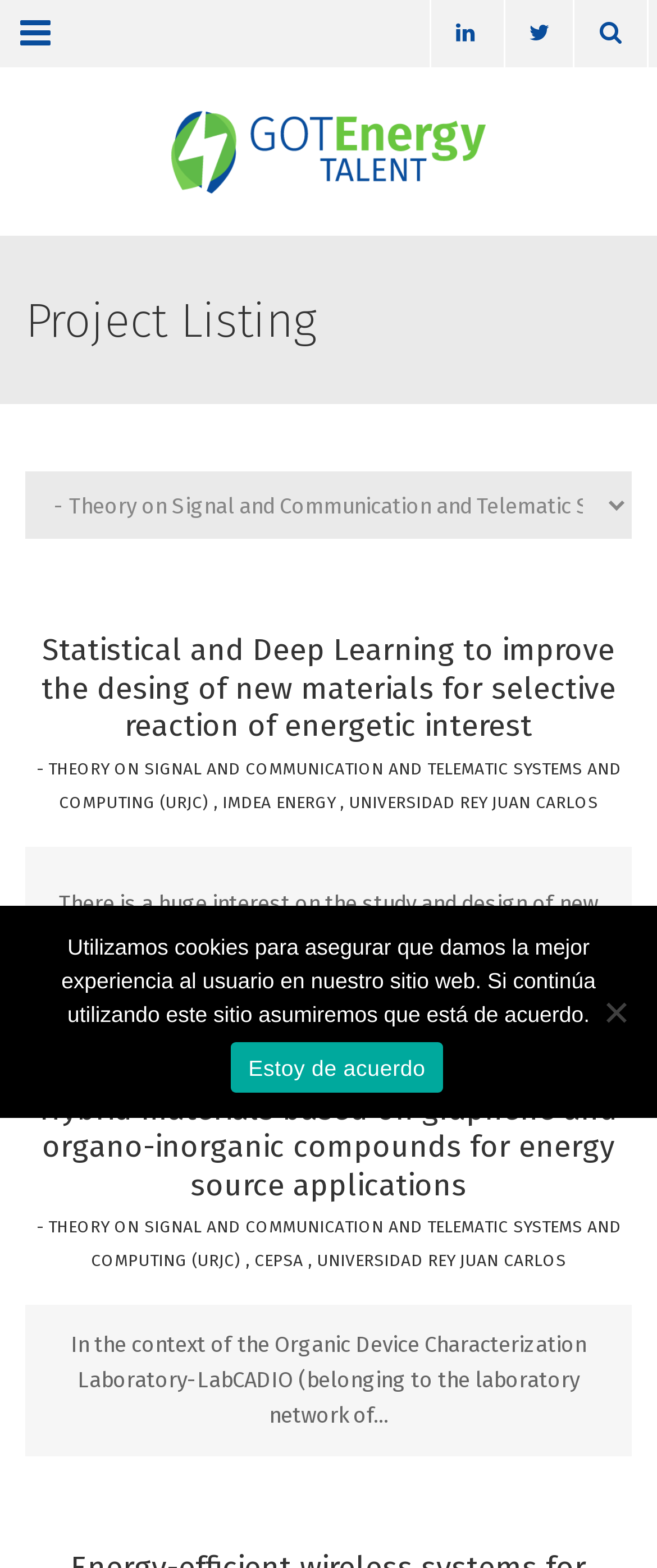What is the purpose of the cookie notice?
Based on the image, provide your answer in one word or phrase.

To inform users about cookie usage